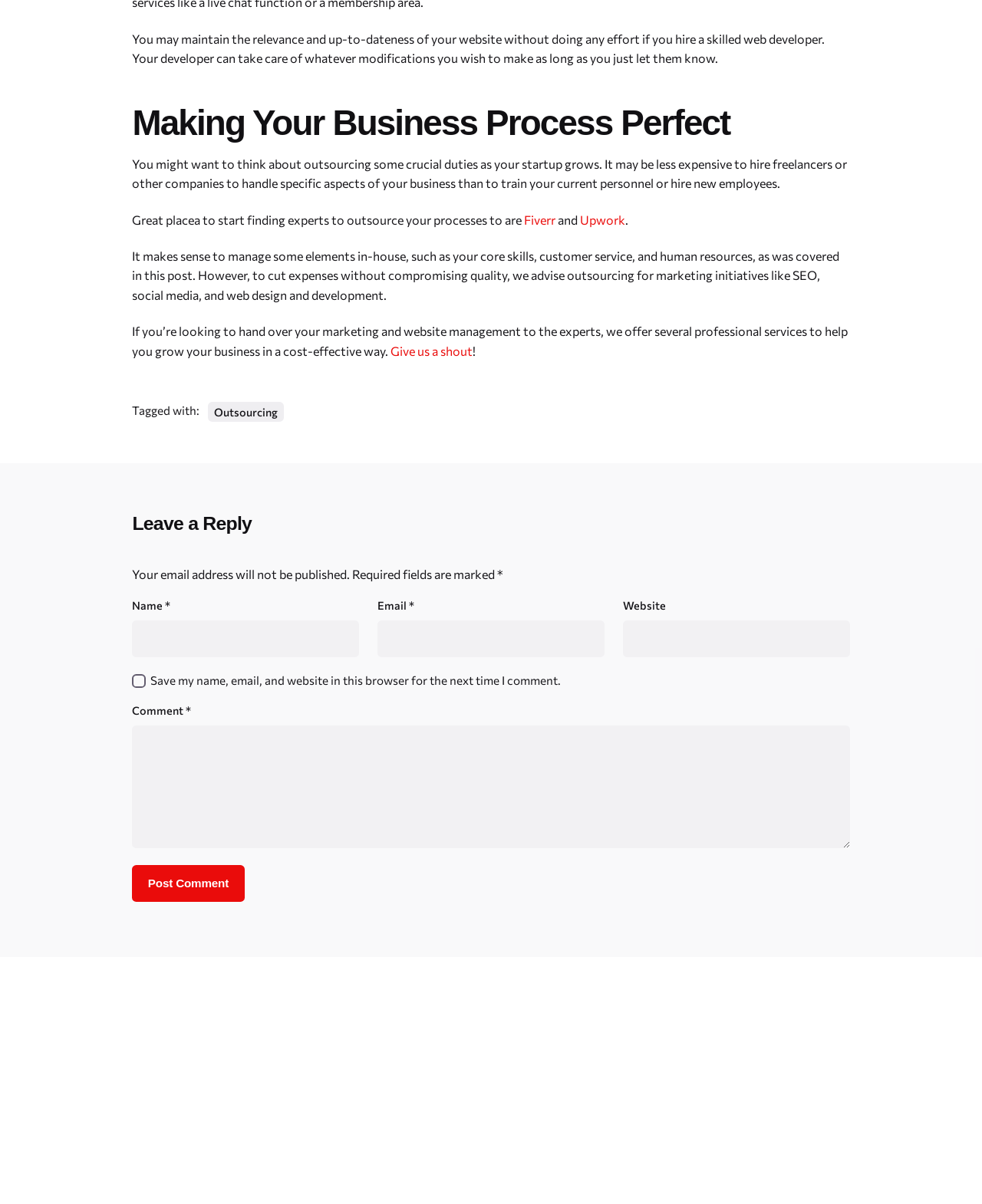What platforms are recommended for finding experts to outsource to?
From the details in the image, answer the question comprehensively.

The article mentions that Fiverr and Upwork are great places to start finding experts to outsource to. These platforms are likely online marketplaces that connect businesses with freelancers or other companies that can provide specialized services.